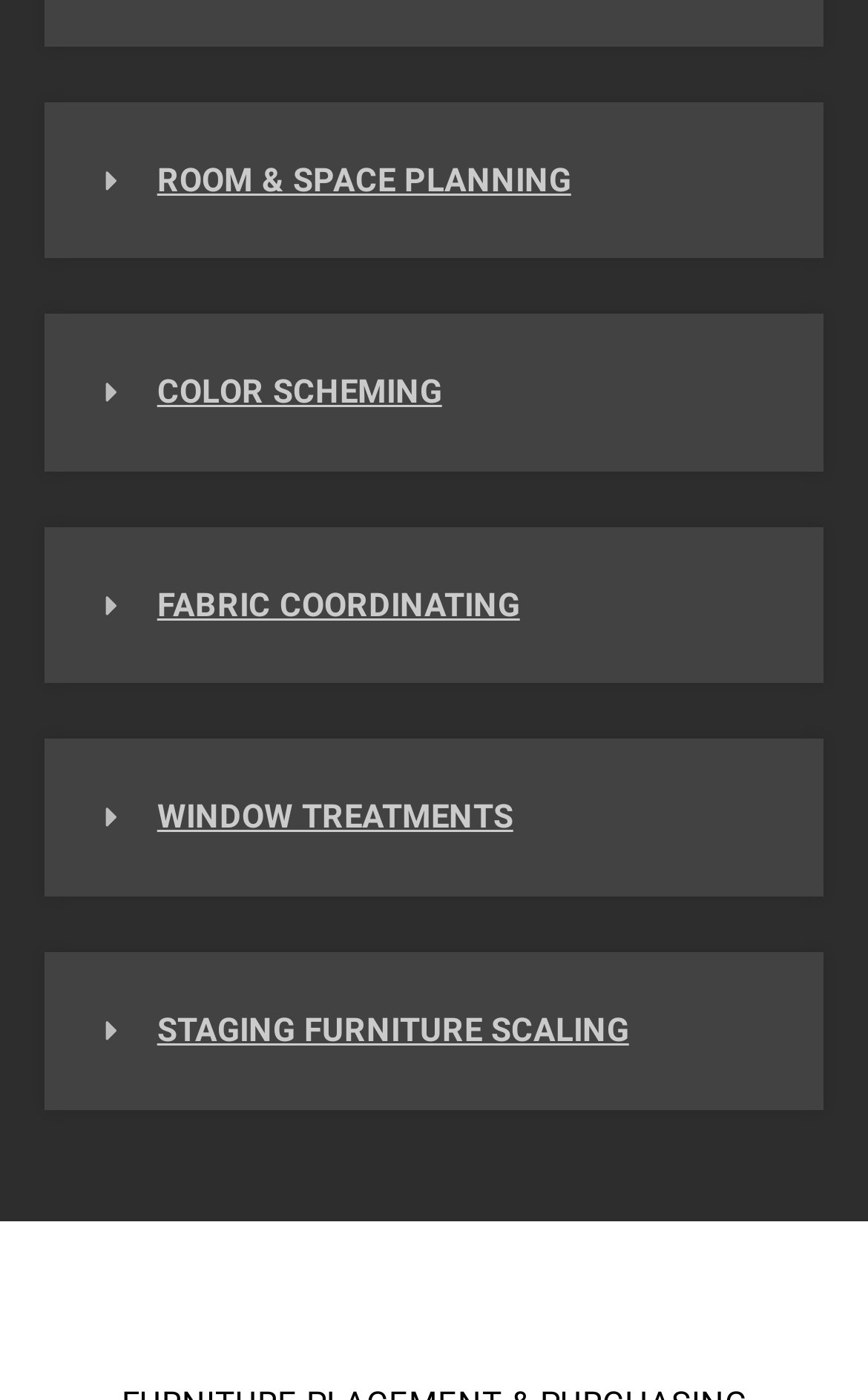Identify the bounding box coordinates for the region to click in order to carry out this instruction: "Access STAGING FURNITURE SCALING". Provide the coordinates using four float numbers between 0 and 1, formatted as [left, top, right, bottom].

[0.051, 0.68, 0.949, 0.792]